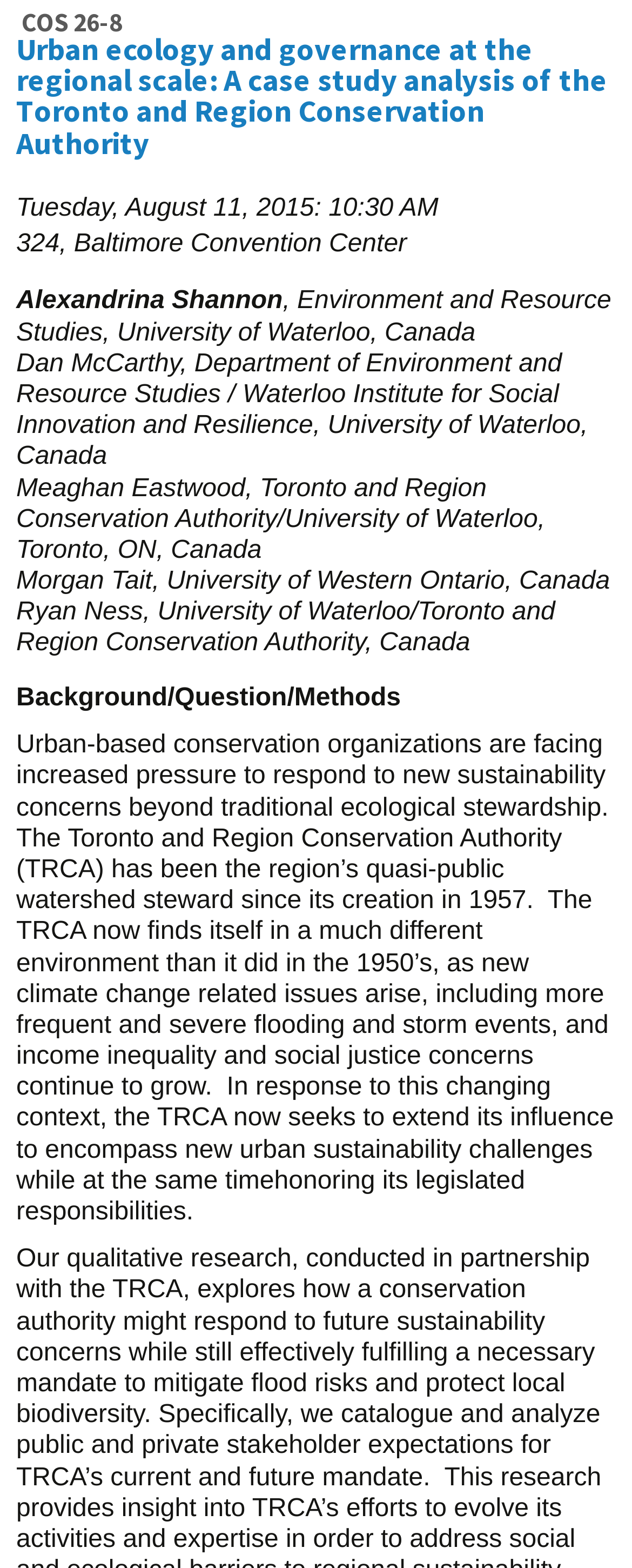What is the main topic of the session?
Using the details from the image, give an elaborate explanation to answer the question.

The main topic of the session can be inferred from the title and the background description, which mentions 'urban ecology and governance at the regional scale' and discusses the challenges faced by the Toronto and Region Conservation Authority in responding to new sustainability concerns.